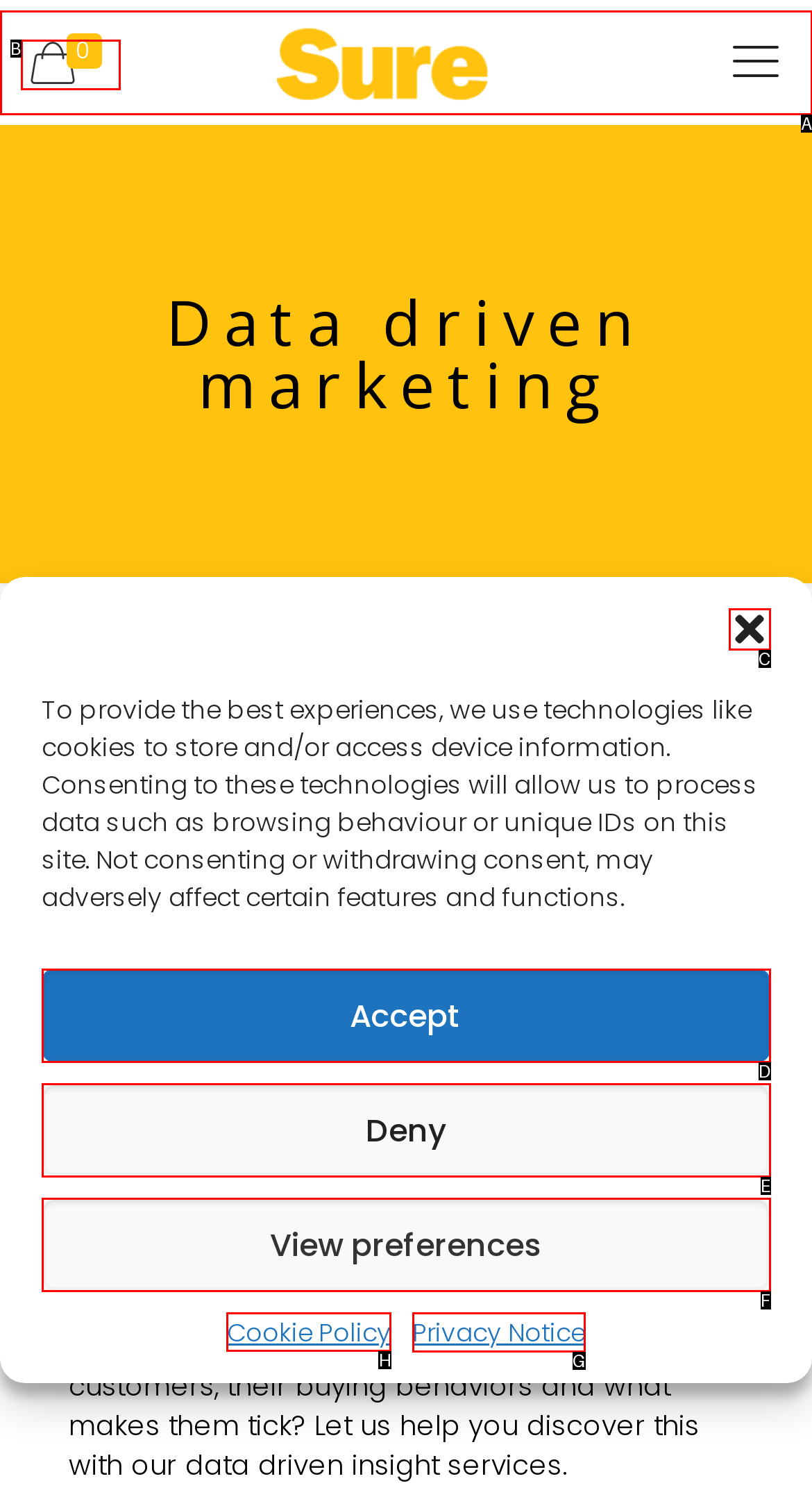Select the UI element that should be clicked to execute the following task: Go to the link of Cookie Policy
Provide the letter of the correct choice from the given options.

H